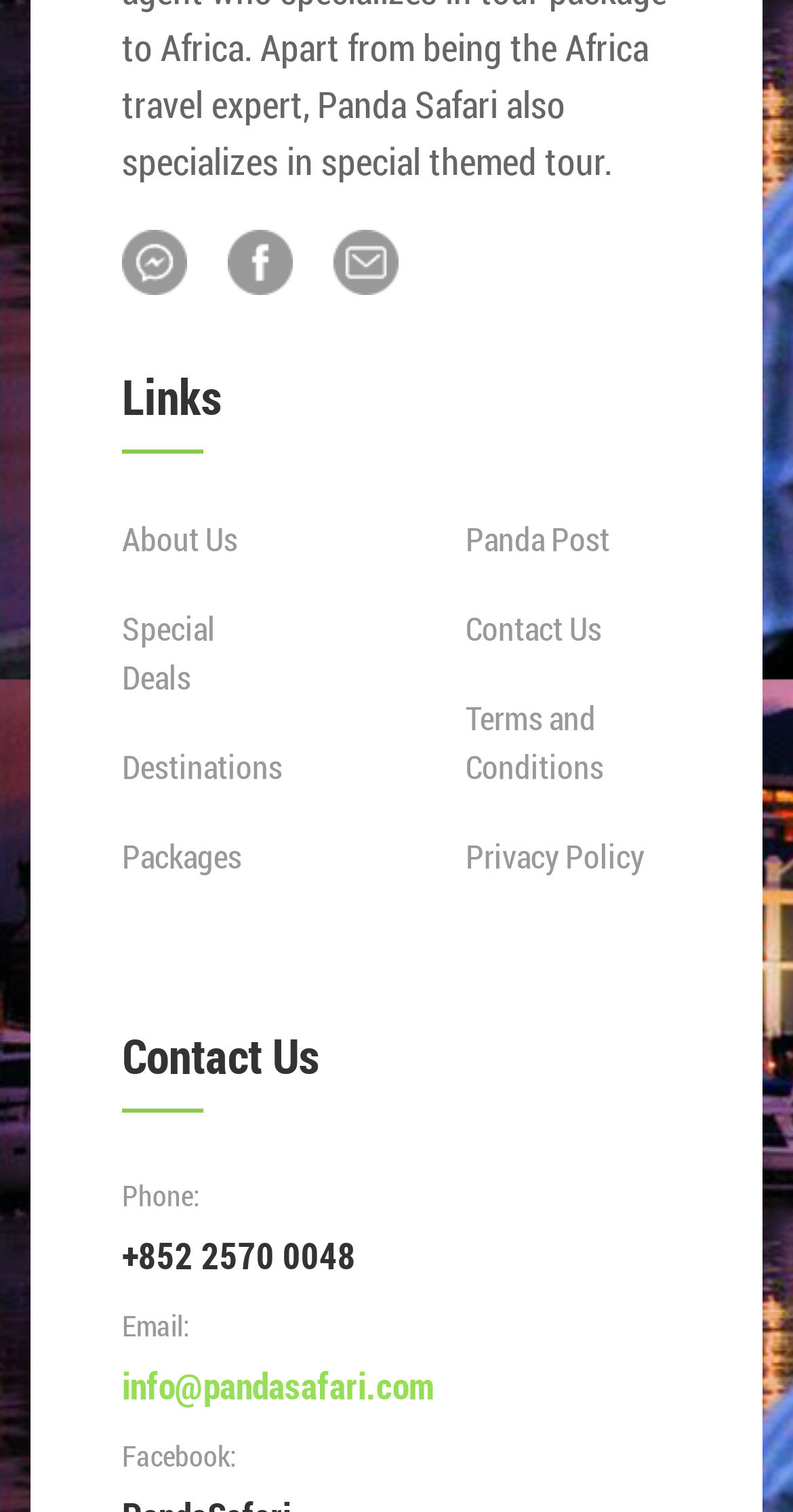Please answer the following question using a single word or phrase: 
How many links are there in the left column?

4